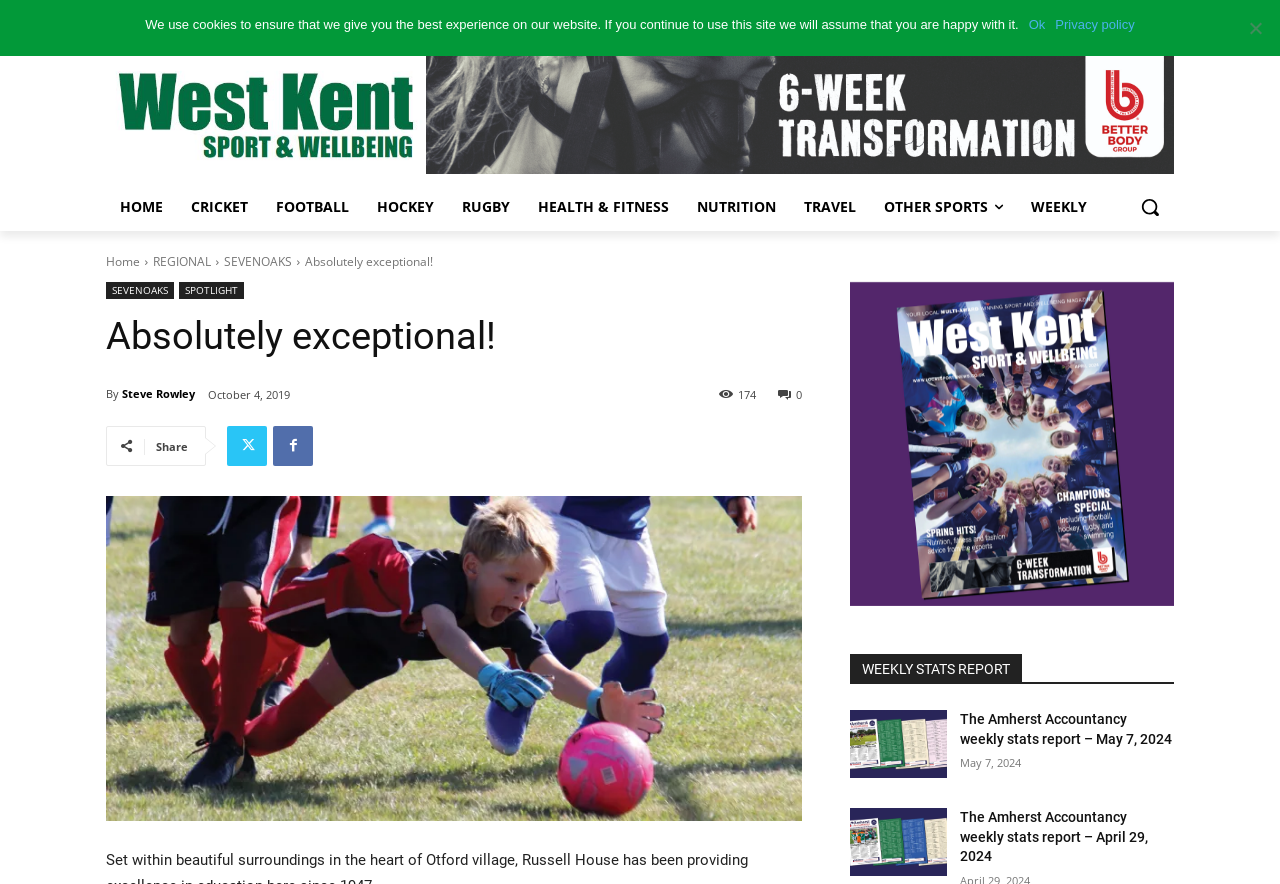Who wrote the article 'Absolutely exceptional!'?
Based on the image, respond with a single word or phrase.

Steve Rowley